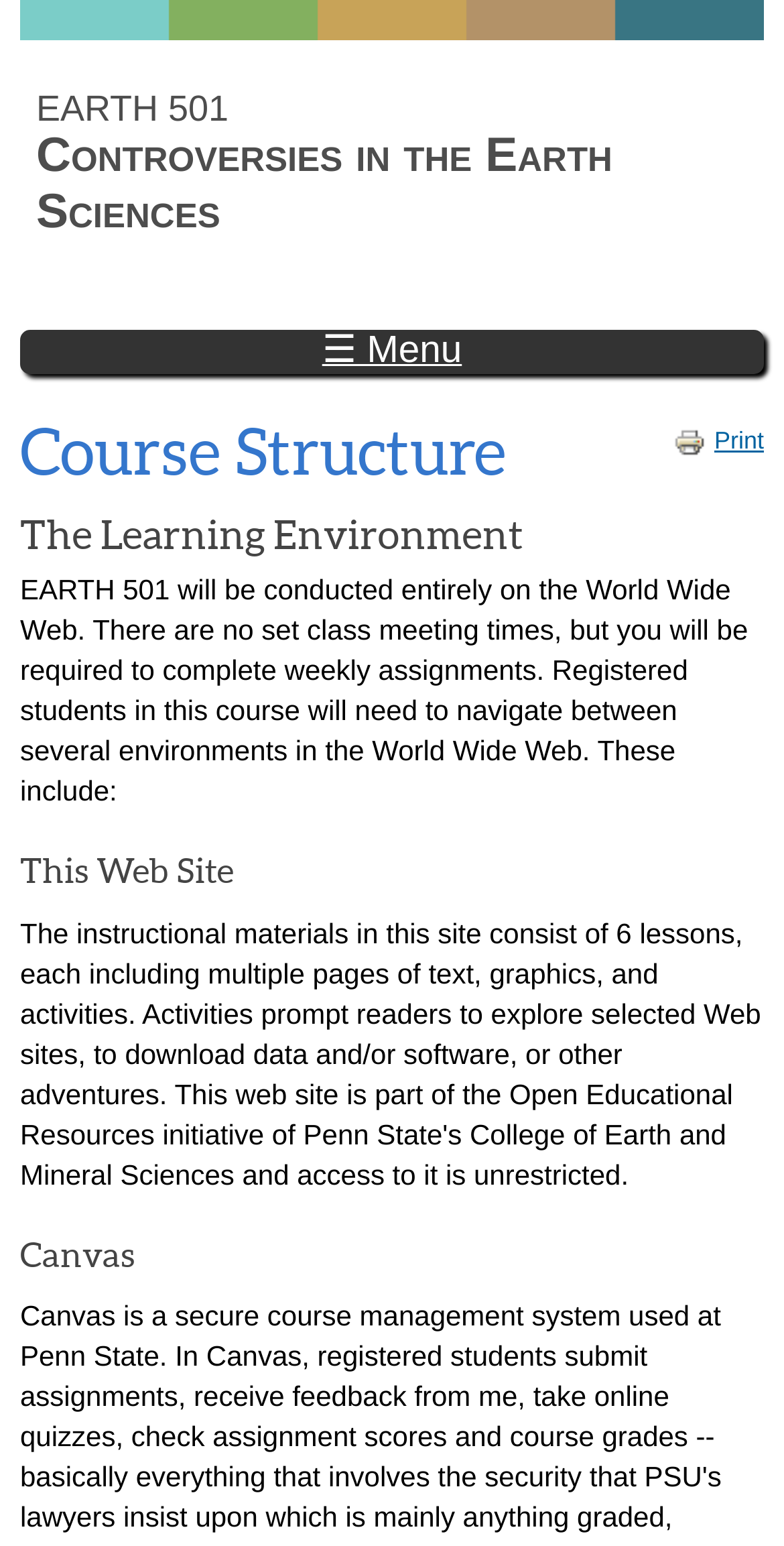What is the purpose of the 'Print' link?
Please answer the question with a detailed response using the information from the screenshot.

The 'Print' link is located near the top of the page and has an associated image with the text 'Print'. The purpose of this link is likely to allow users to print the page.